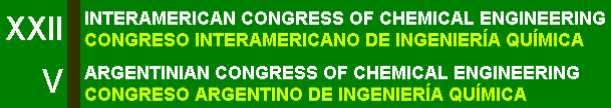How many congresses are announced in the banner? Please answer the question using a single word or phrase based on the image.

Two